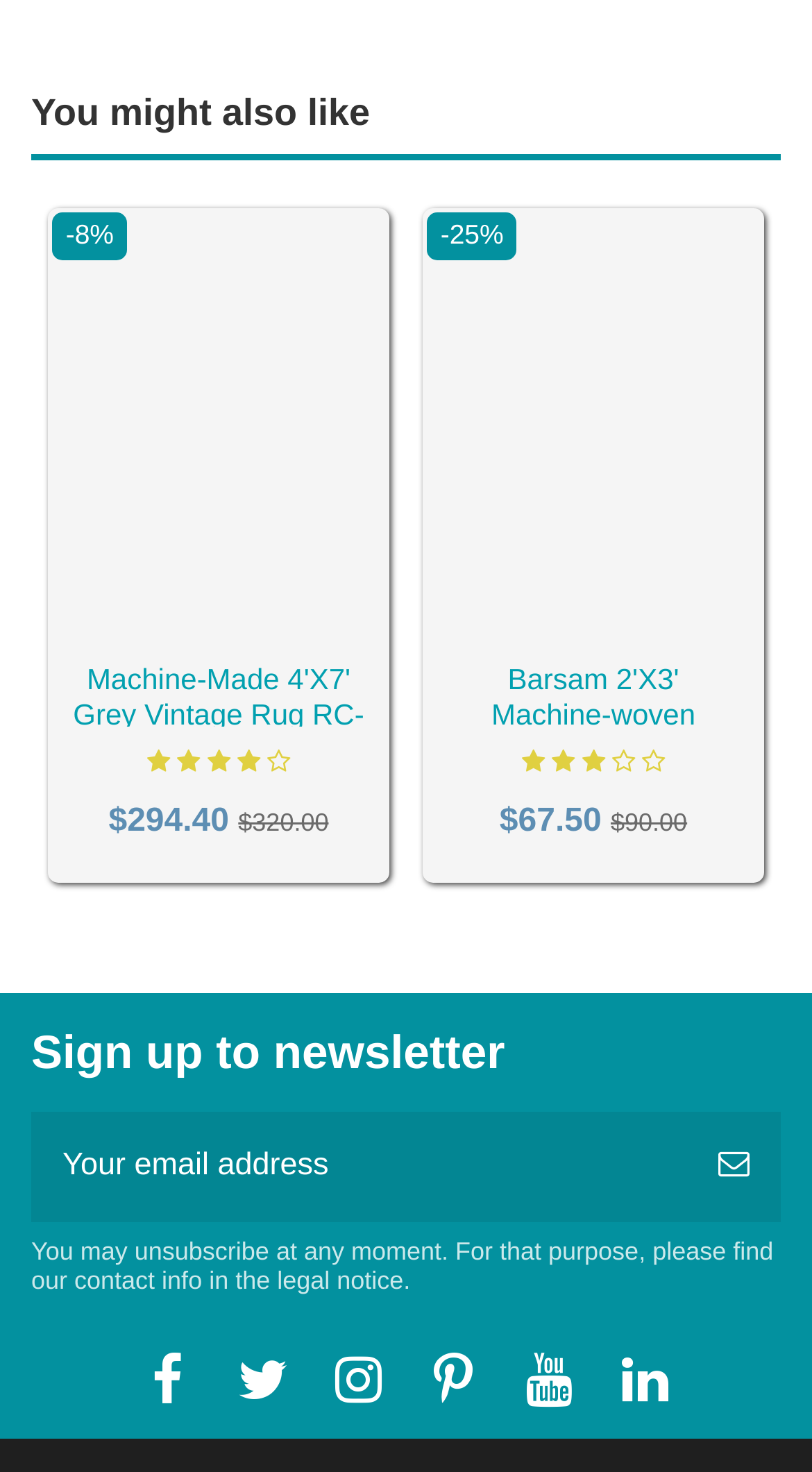Extract the bounding box of the UI element described as: "Main Menu".

None